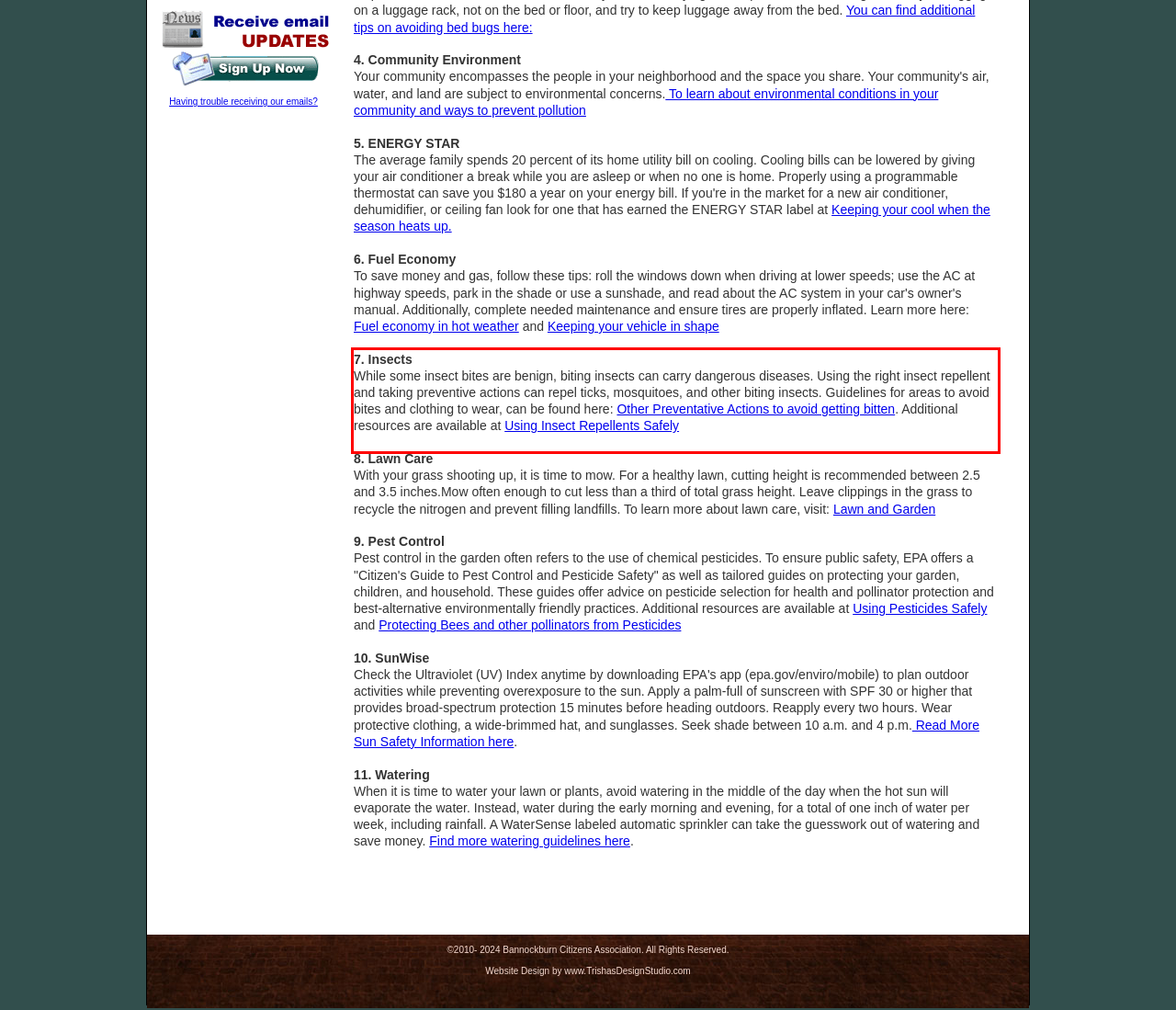Please examine the webpage screenshot and extract the text within the red bounding box using OCR.

7. Insects While some insect bites are benign, biting insects can carry dangerous diseases. Using the right insect repellent and taking preventive actions can repel ticks, mosquitoes, and other biting insects. Guidelines for areas to avoid bites and clothing to wear, can be found here: Other Preventative Actions to avoid getting bitten. Additional resources are available at Using Insect Repellents Safely